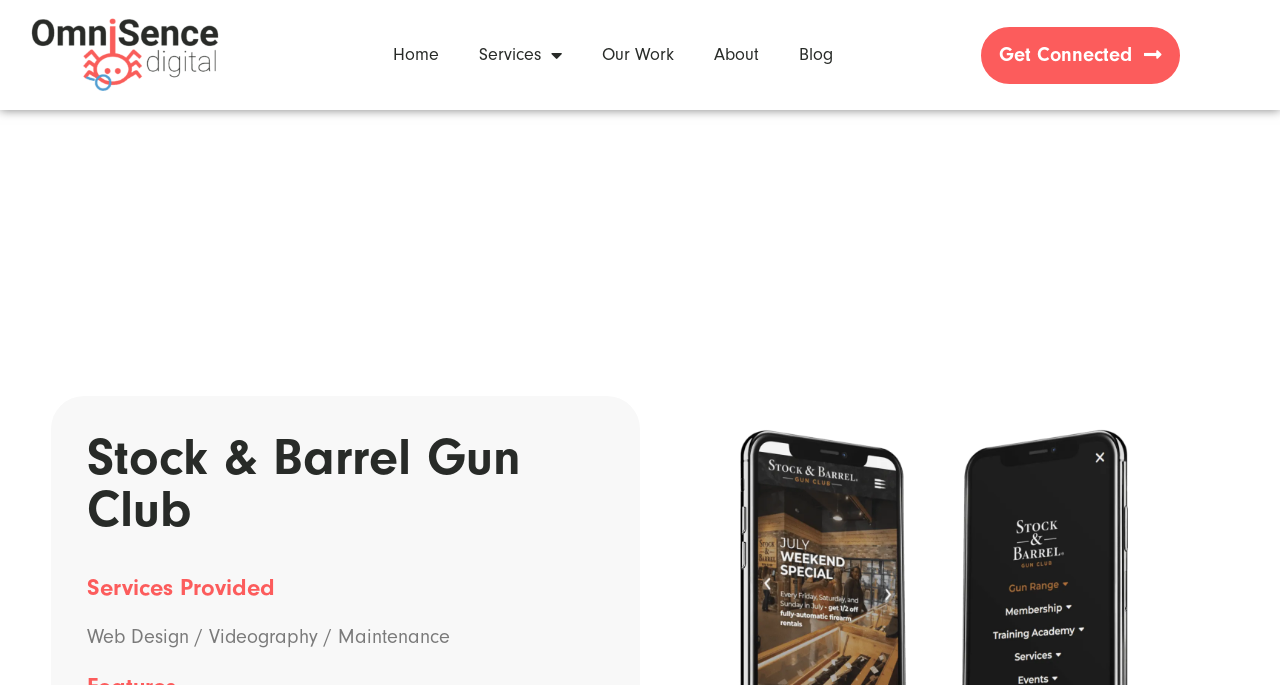Provide an in-depth caption for the webpage.

The webpage is a case study for Stock and Barrel, a Minnesota gun club, by OmniSence Digital Marketing. At the top, there are six links in a row, starting from the left: an empty link, "Home", "Services" with a dropdown icon, "Our Work", "About", and "Blog". These links are positioned near the top of the page, with the empty link being slightly above the others.

Below these links, there is a prominent heading that reads "Stock & Barrel Gun Club". This heading is centered and takes up a significant portion of the page's width.

Further down, there is a link labeled "Get Connected" positioned near the bottom right corner of the page. Above this link, there is another link titled "Services Provided". Below the "Stock & Barrel Gun Club" heading, there is a paragraph of text that describes the services provided, which includes web design, videography, and maintenance. This text is positioned near the center of the page.